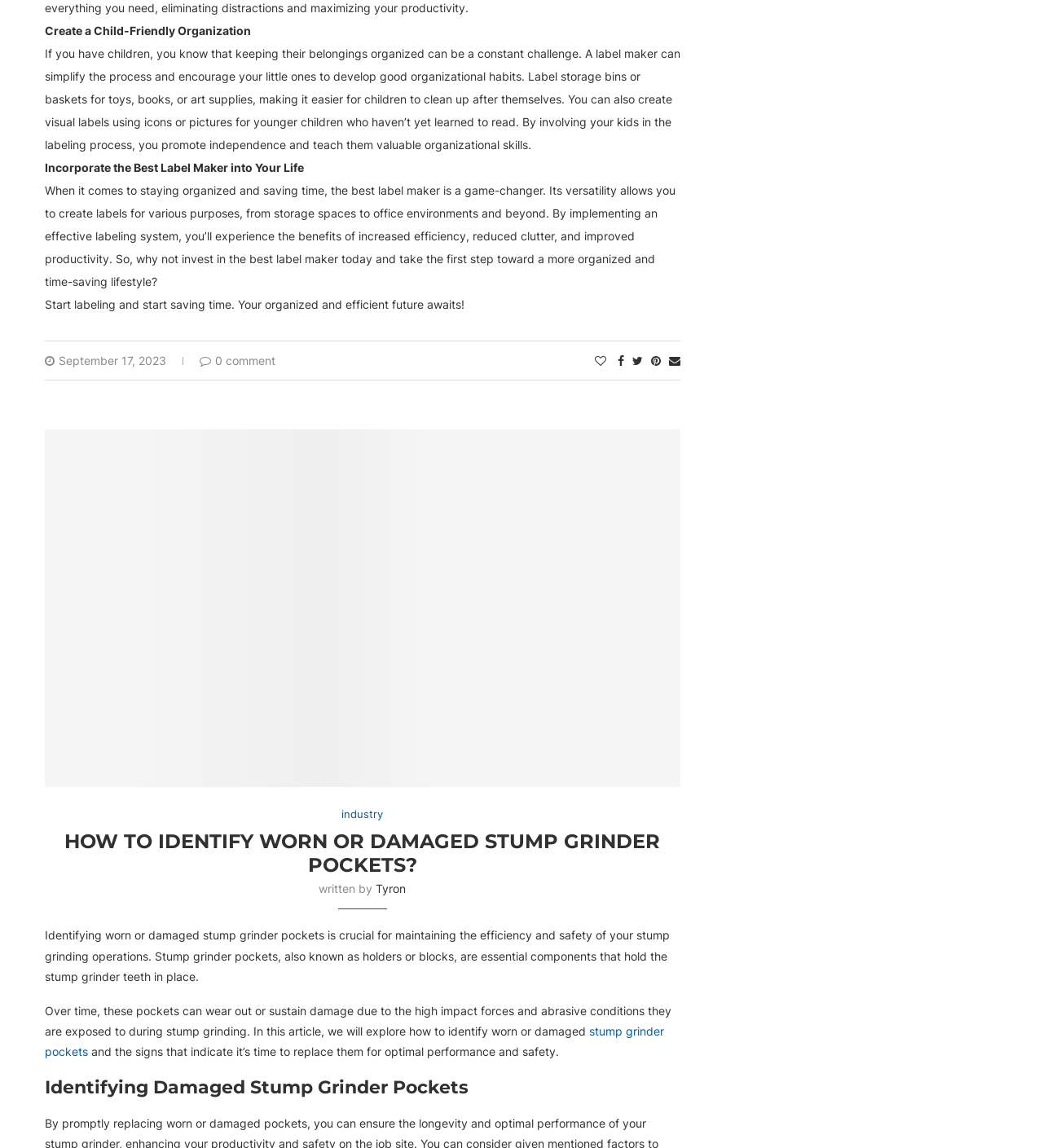Can you find the bounding box coordinates for the UI element given this description: "Tyron"? Provide the coordinates as four float numbers between 0 and 1: [left, top, right, bottom].

[0.361, 0.768, 0.389, 0.78]